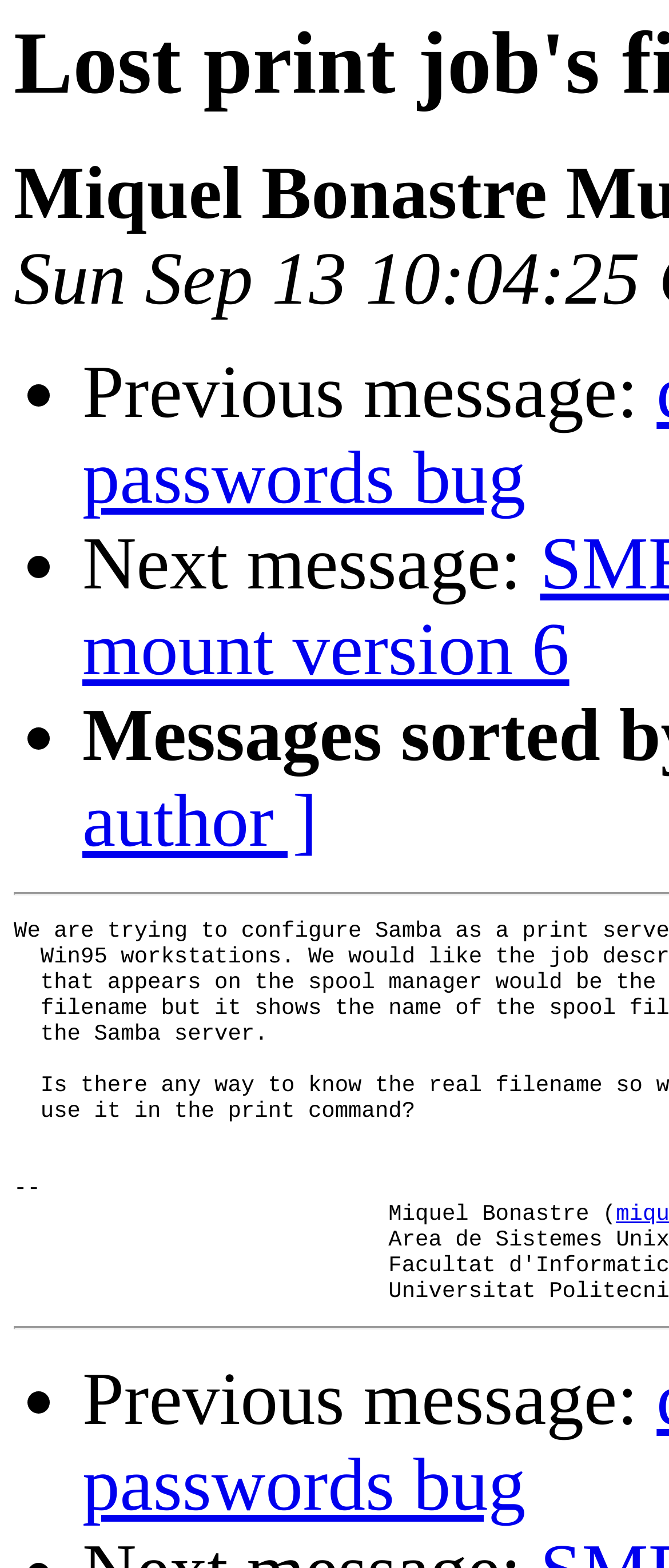Answer the question briefly using a single word or phrase: 
How many list markers are there?

5